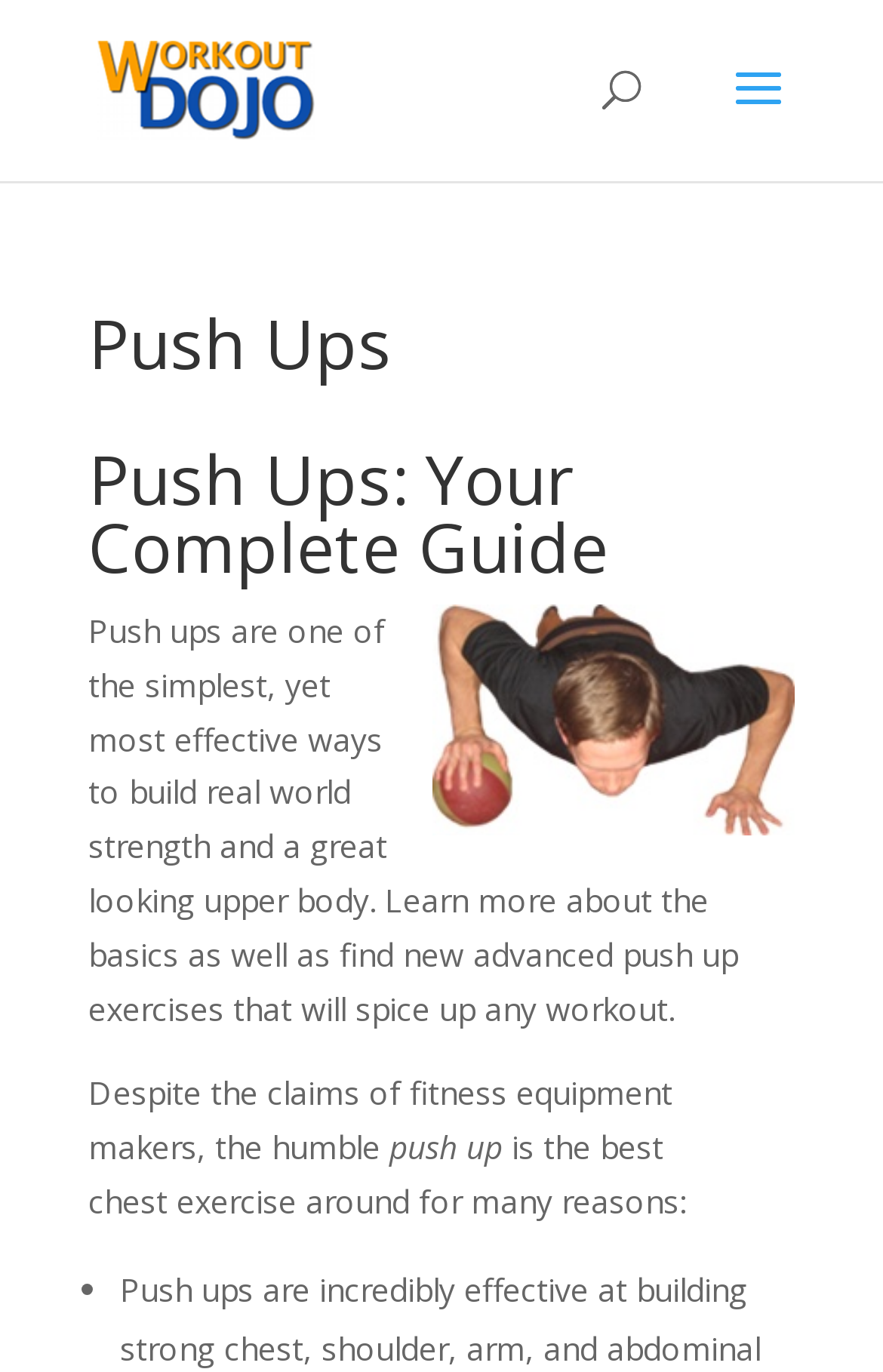Describe the webpage in detail, including text, images, and layout.

The webpage is about push-ups, a popular exercise for building strength and a great-looking upper body. At the top left, there is a link to "Workout Dojo" accompanied by an image with the same name. Below this, there is a search bar that spans across the top of the page. 

The main content of the page is divided into sections, with headings and paragraphs of text. The first heading, "Push Ups", is located near the top of the page, followed by a more detailed heading, "Push Ups: Your Complete Guide". 

An image related to push-ups is placed to the right of these headings, taking up a significant portion of the page. Below the image, there are three paragraphs of text that provide information about push-ups, including their benefits and effectiveness as a chest exercise. 

The last paragraph is followed by a bullet point, indicated by a "•" symbol, which suggests that the page may list out various reasons or tips related to push-ups. Overall, the page appears to be a comprehensive guide to push-ups, providing both introductory information and more advanced exercises.